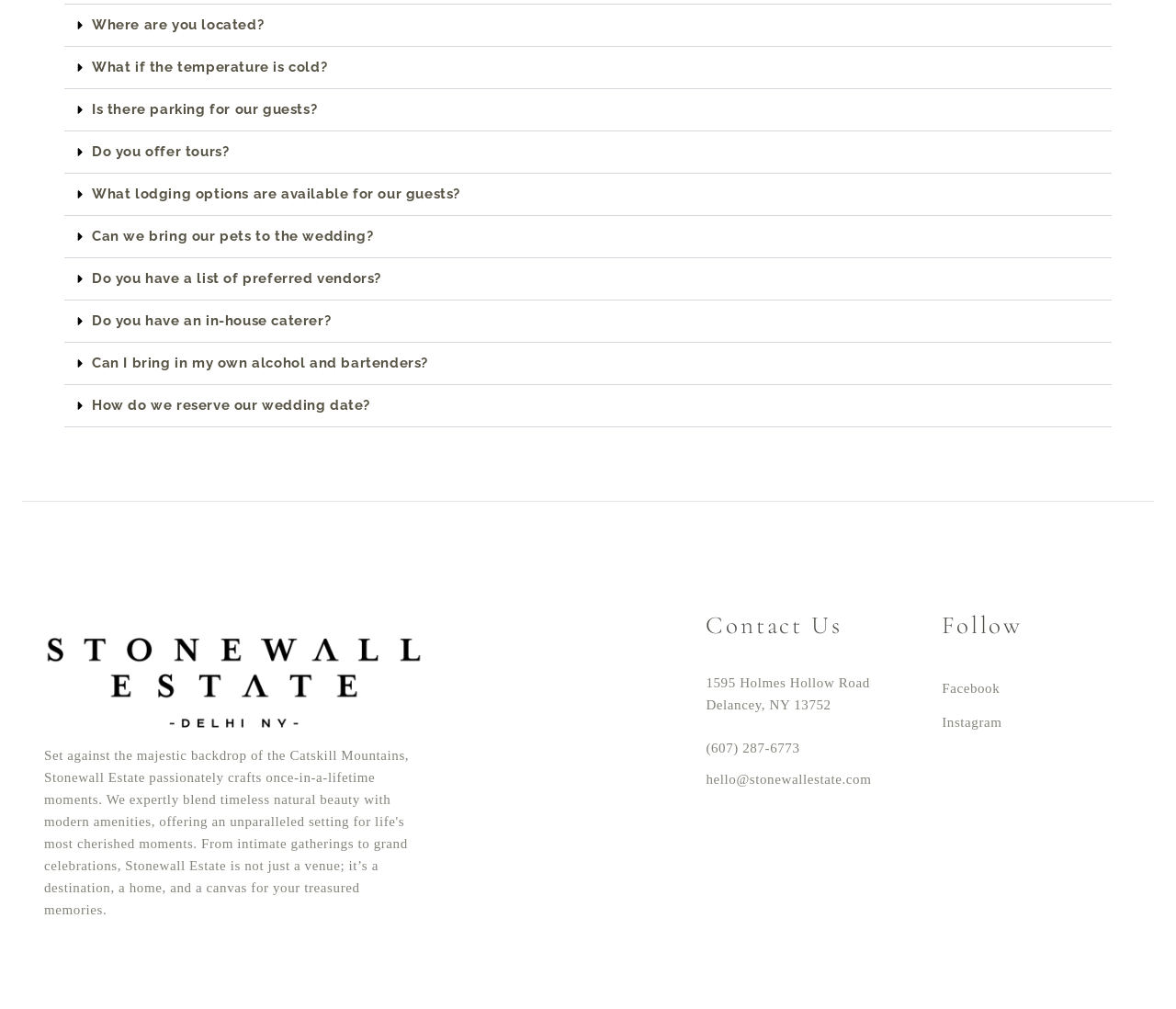Bounding box coordinates should be in the format (top-left x, top-left y, bottom-right x, bottom-right y) and all values should be floating point numbers between 0 and 1. Determine the bounding box coordinate for the UI element described as: Instagram

[0.801, 0.709, 0.852, 0.723]